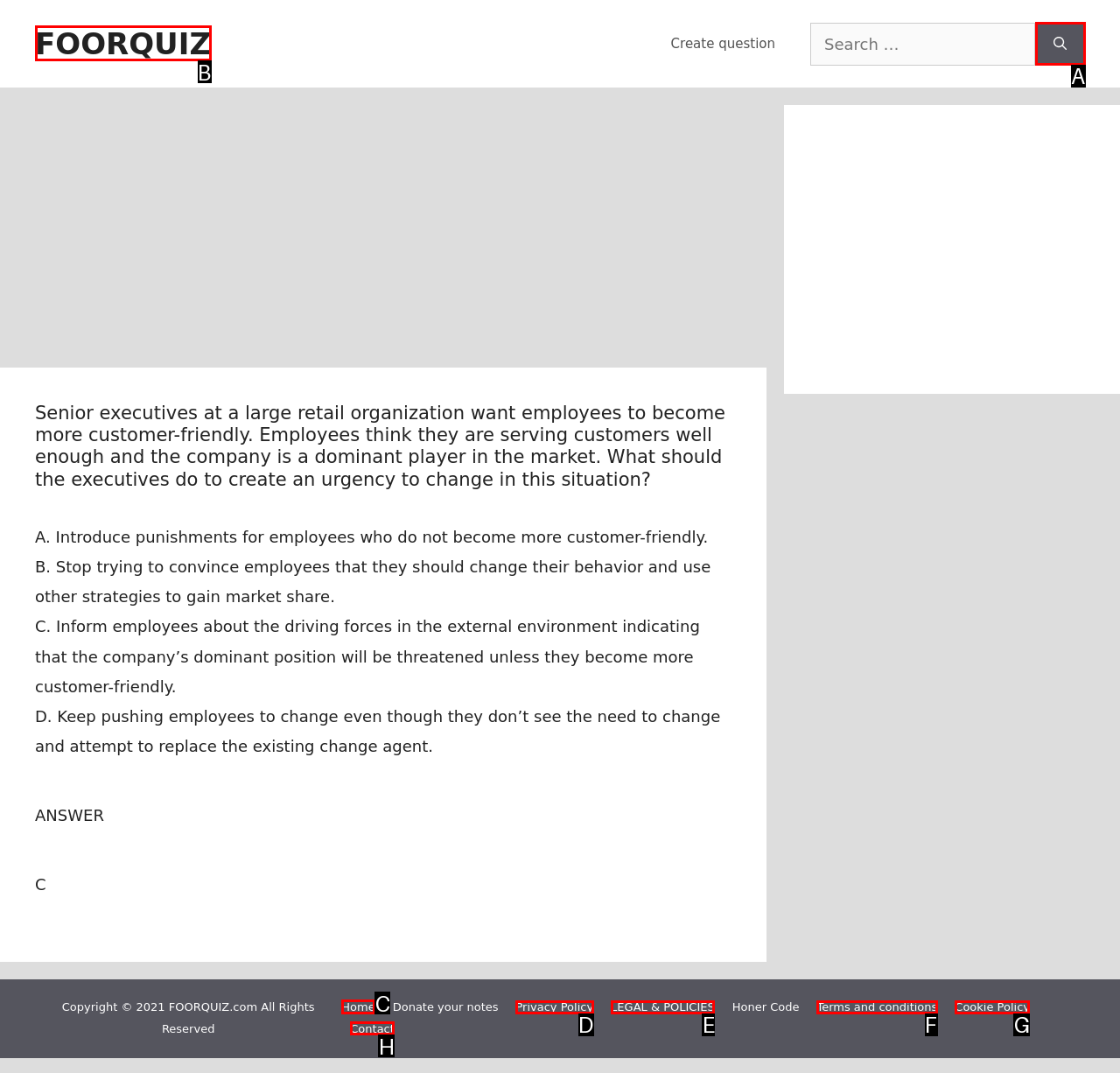Tell me which option I should click to complete the following task: Go to the 'Home' page Answer with the option's letter from the given choices directly.

C